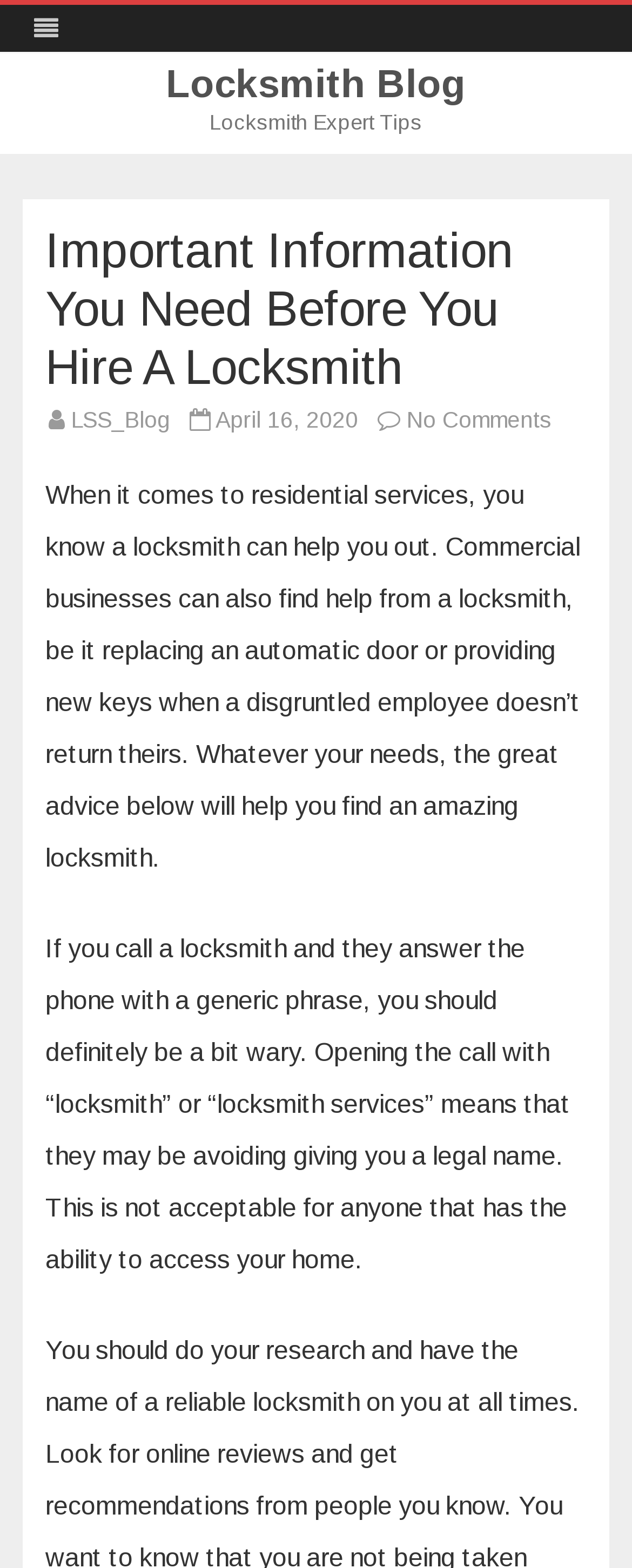Your task is to find and give the main heading text of the webpage.

Important Information You Need Before You Hire A Locksmith